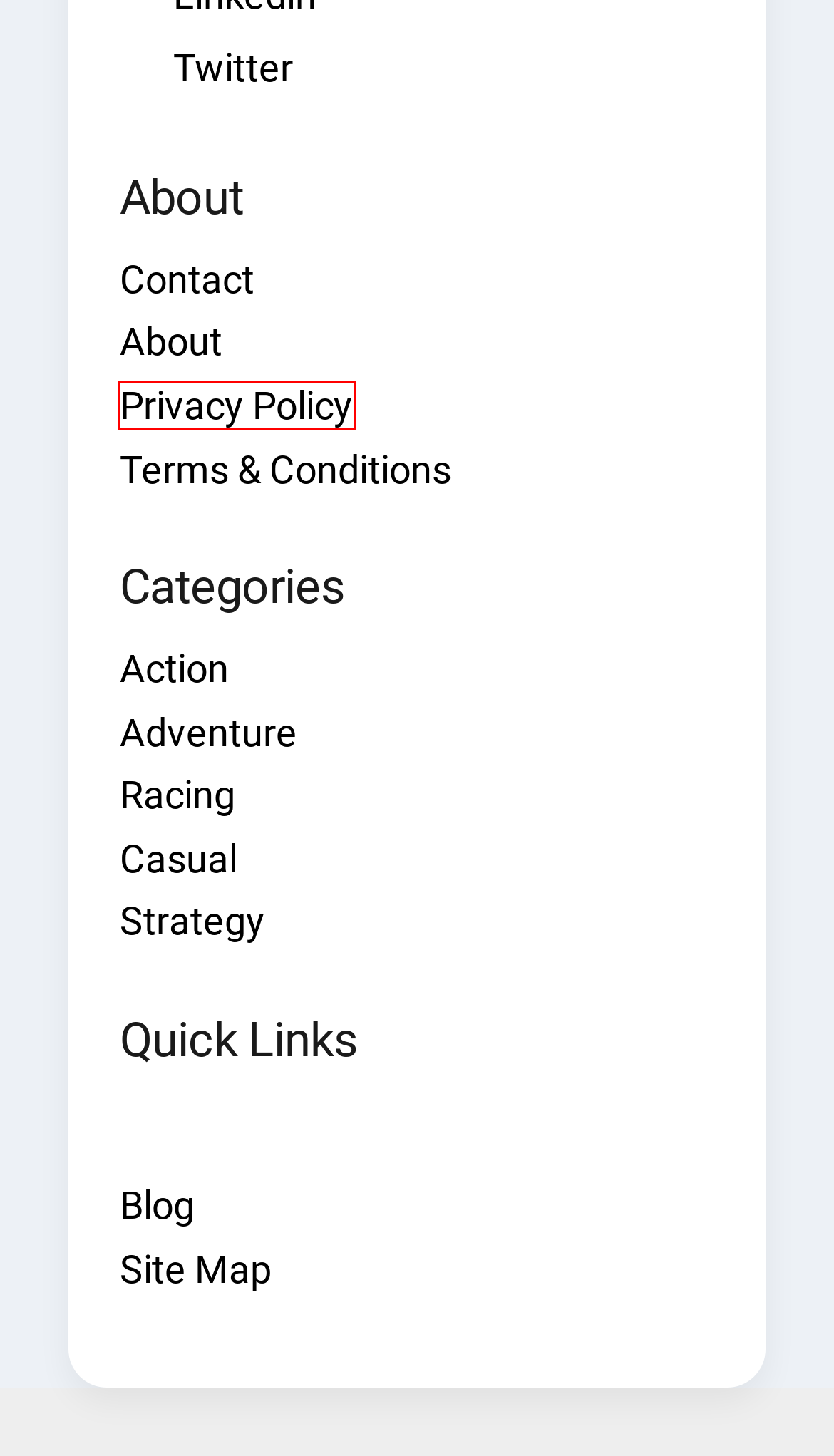Observe the screenshot of a webpage with a red bounding box around an element. Identify the webpage description that best fits the new page after the element inside the bounding box is clicked. The candidates are:
A. Free ADVENTURE Games Download Online - ApunkaGames - Apun Ka Game
B. Privacy Policy | ApunKaGames
C. About Us | ApunKaGames The No#1 Free Games Site in India
D. Free STRATEGY Games Download Online - ApunkaGames - Apun Ka Game
E. Free ACTION Games Download Online - ApunkaGames - Apun Ka Game
F. Contact US | ApunKaGames
G. Blog - ApunkaGames - Apun Ka Game
H. Terms and Conditions | ApunKaGames

B